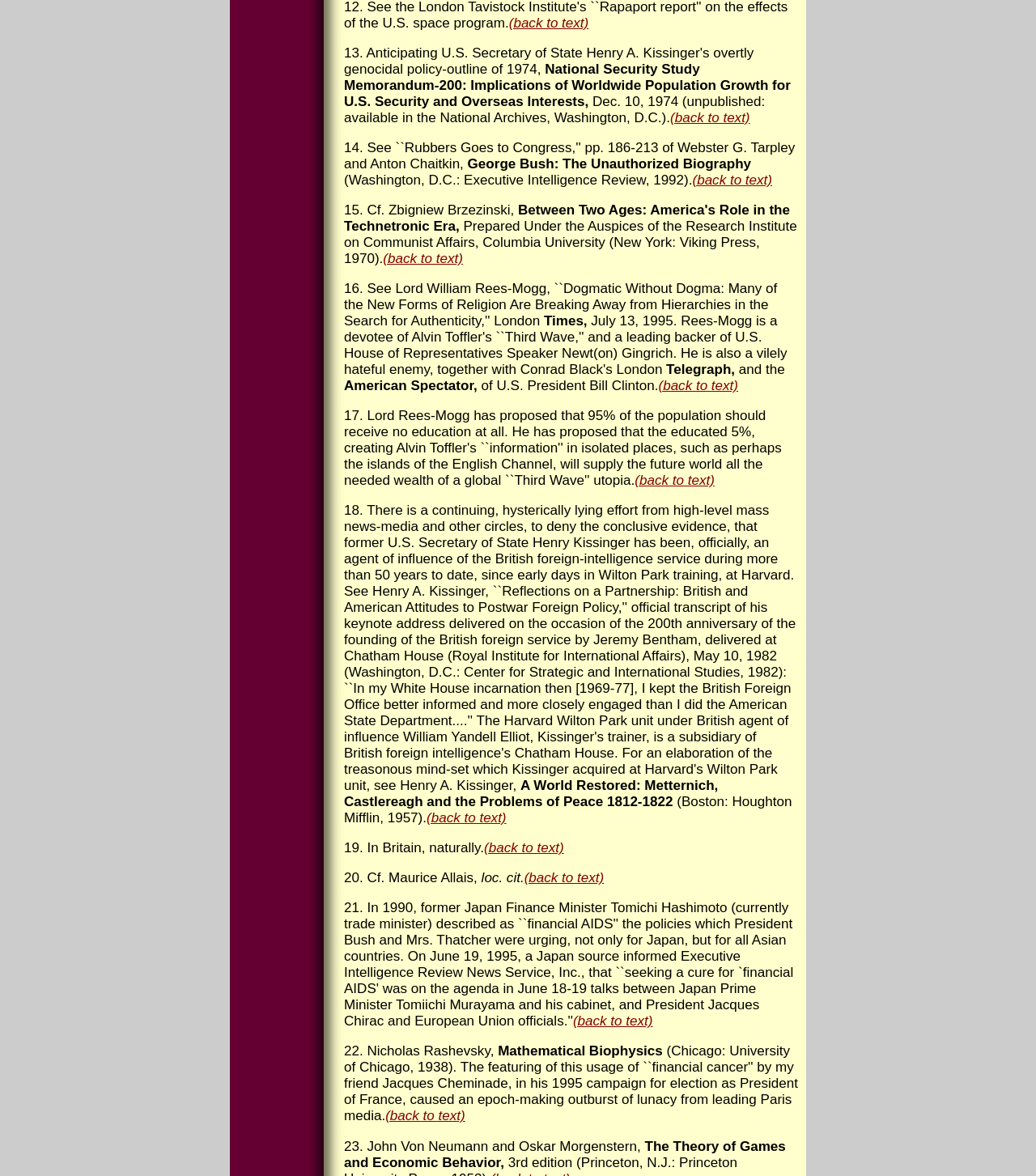Please locate the bounding box coordinates for the element that should be clicked to achieve the following instruction: "go back to text". Ensure the coordinates are given as four float numbers between 0 and 1, i.e., [left, top, right, bottom].

[0.491, 0.013, 0.568, 0.026]